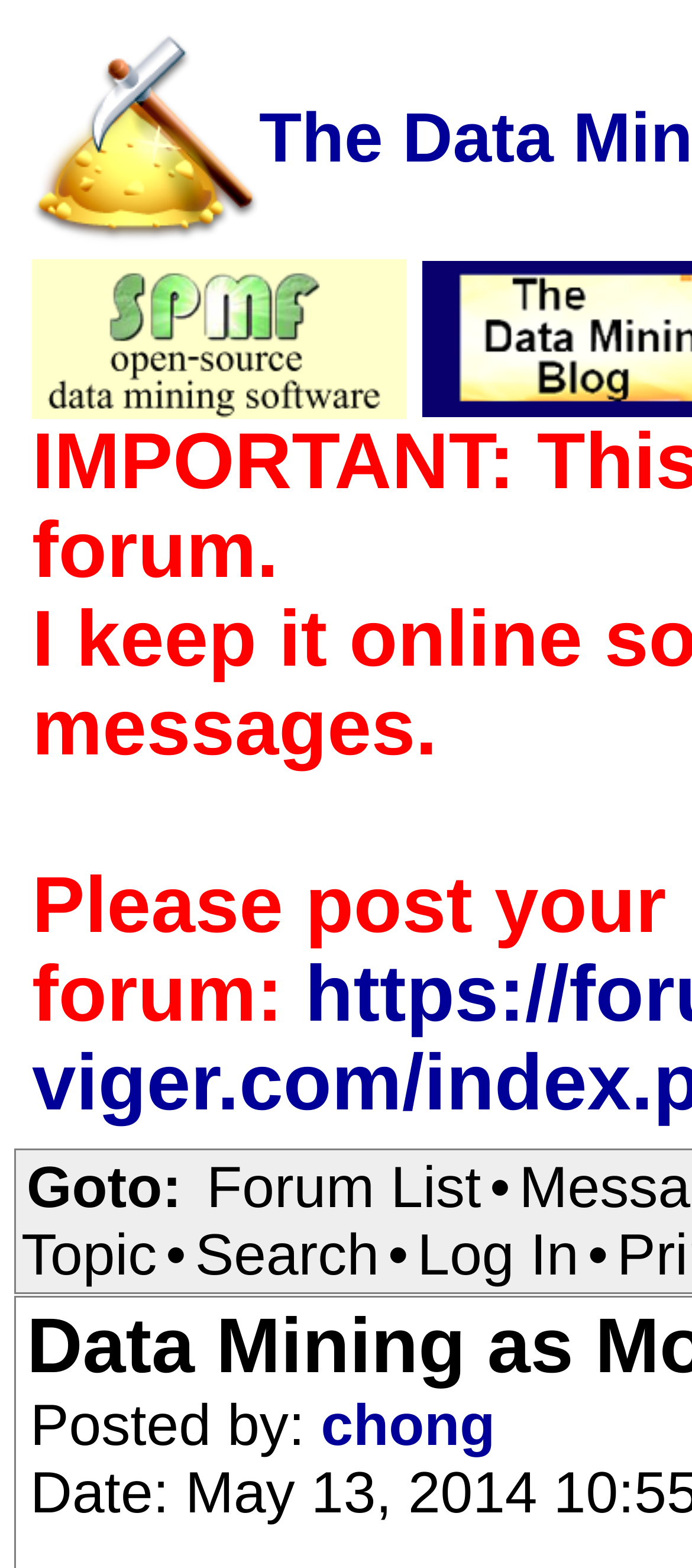How many links are there in the top half of the webpage?
Using the image, answer in one word or phrase.

2